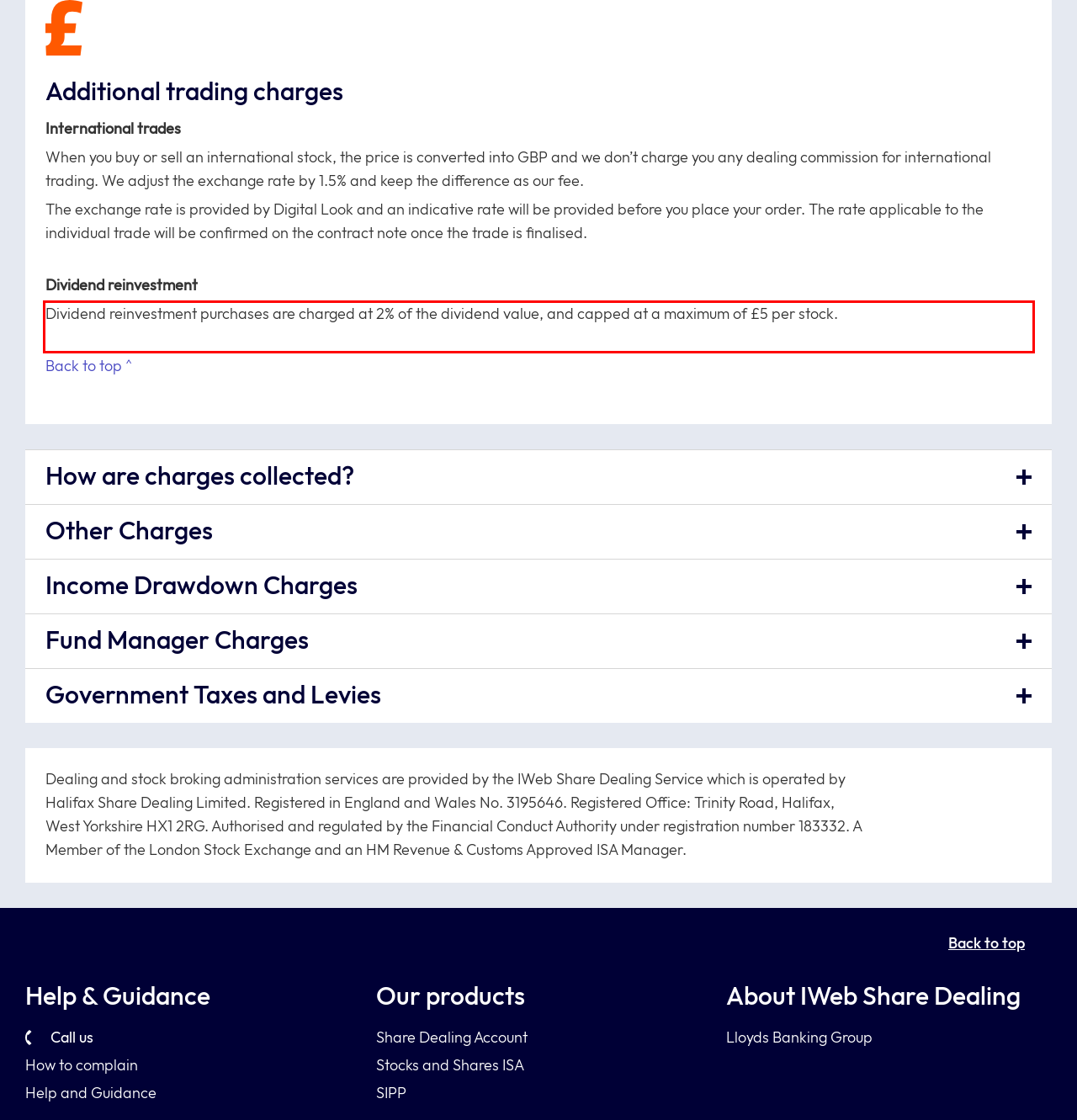Analyze the screenshot of the webpage that features a red bounding box and recognize the text content enclosed within this red bounding box.

Dividend reinvestment purchases are charged at 2% of the dividend value, and capped at a maximum of £5 per stock.